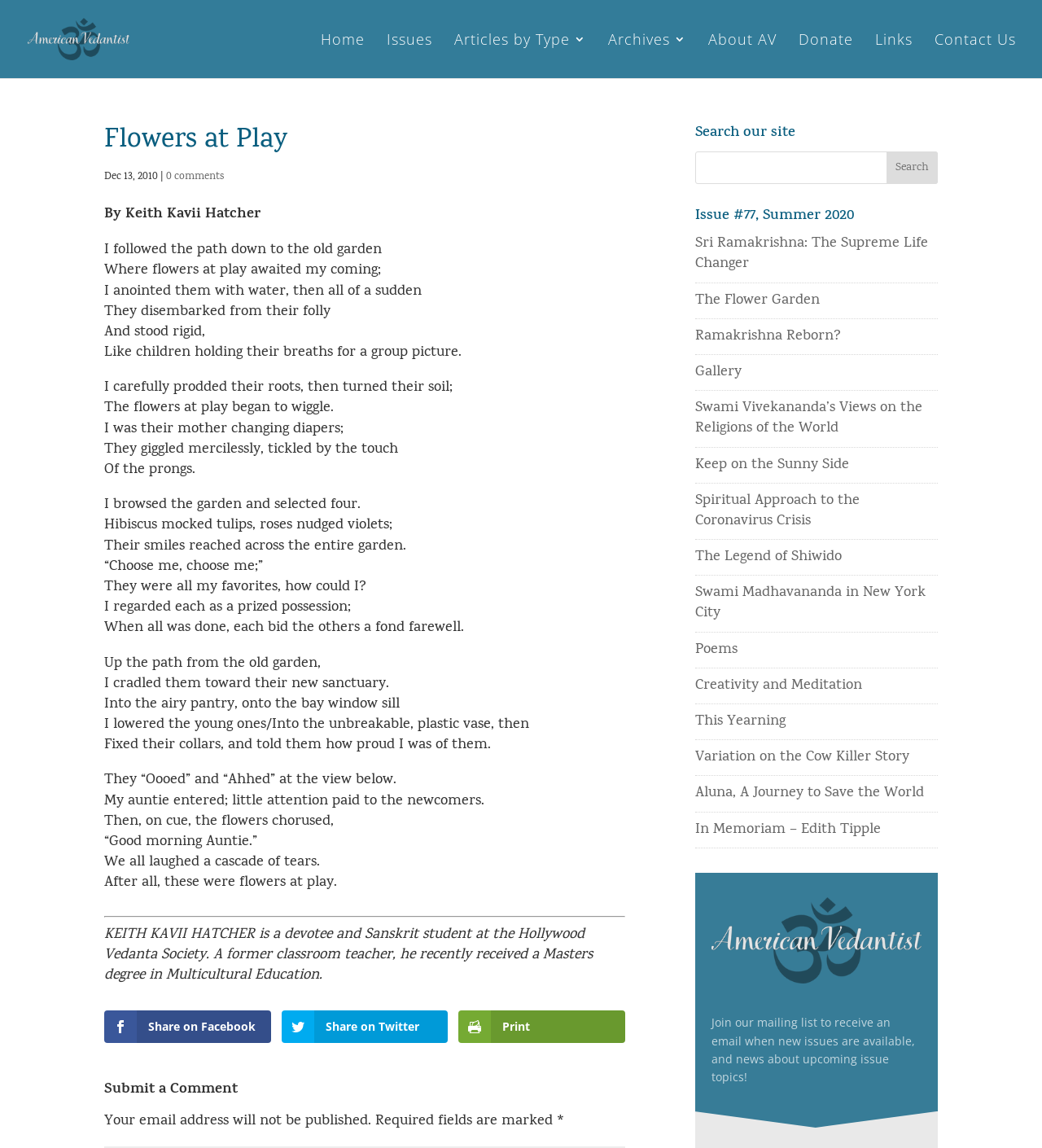Based on the element description: "The Legend of Shiwido", identify the UI element and provide its bounding box coordinates. Use four float numbers between 0 and 1, [left, top, right, bottom].

[0.667, 0.476, 0.808, 0.495]